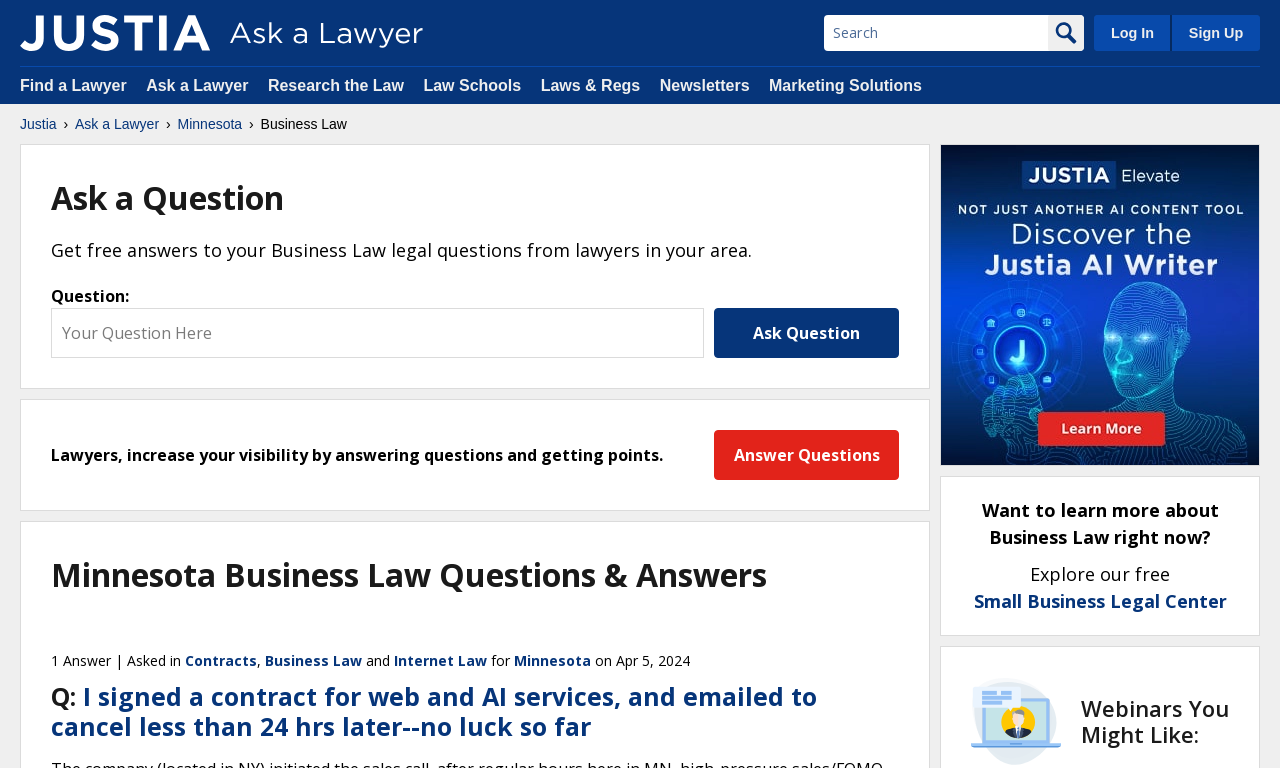What is the purpose of this webpage?
Use the image to answer the question with a single word or phrase.

Ask lawyers for free